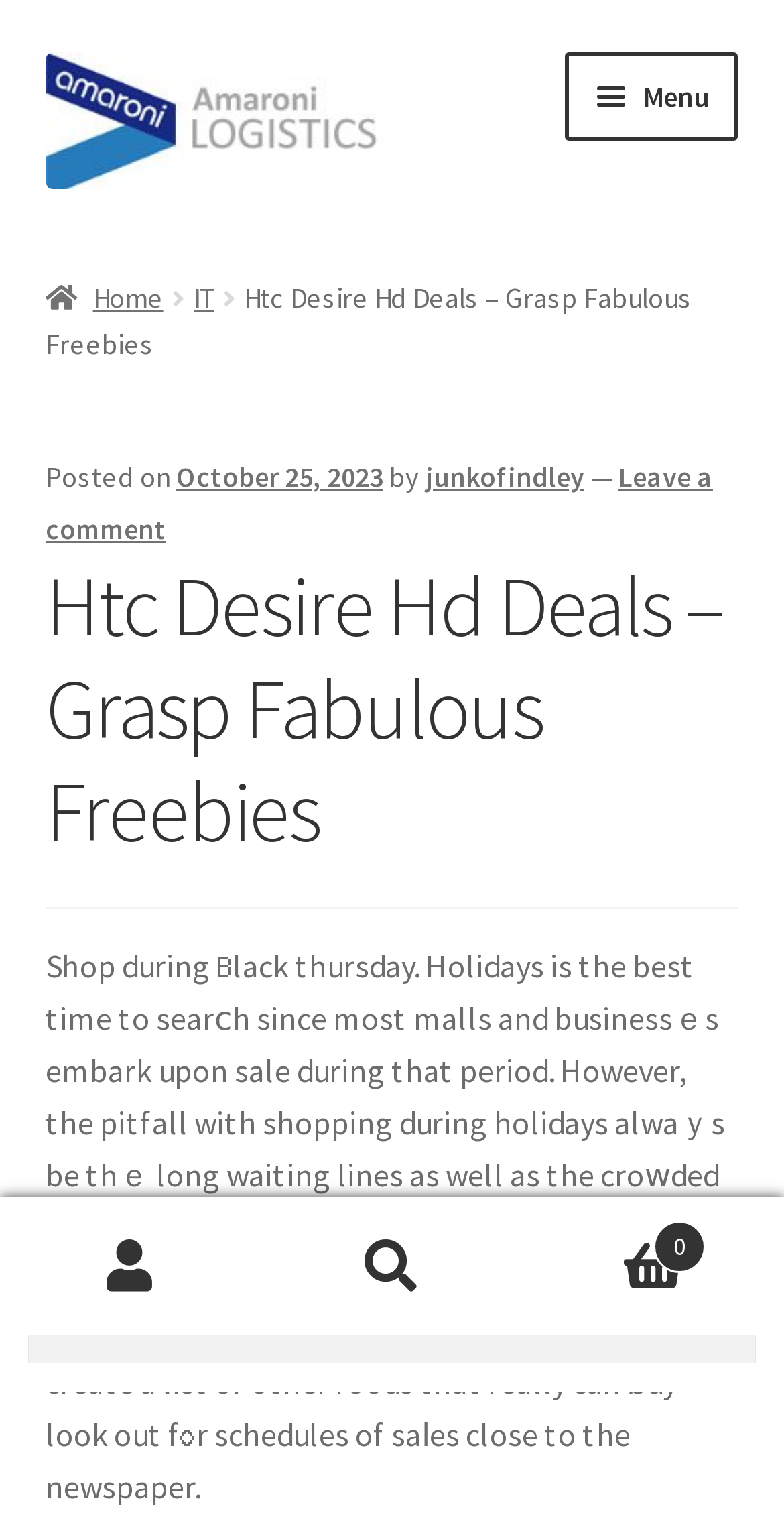Locate the heading on the webpage and return its text.

Htc Desire Hd Deals – Grasp Fabulous Freebies